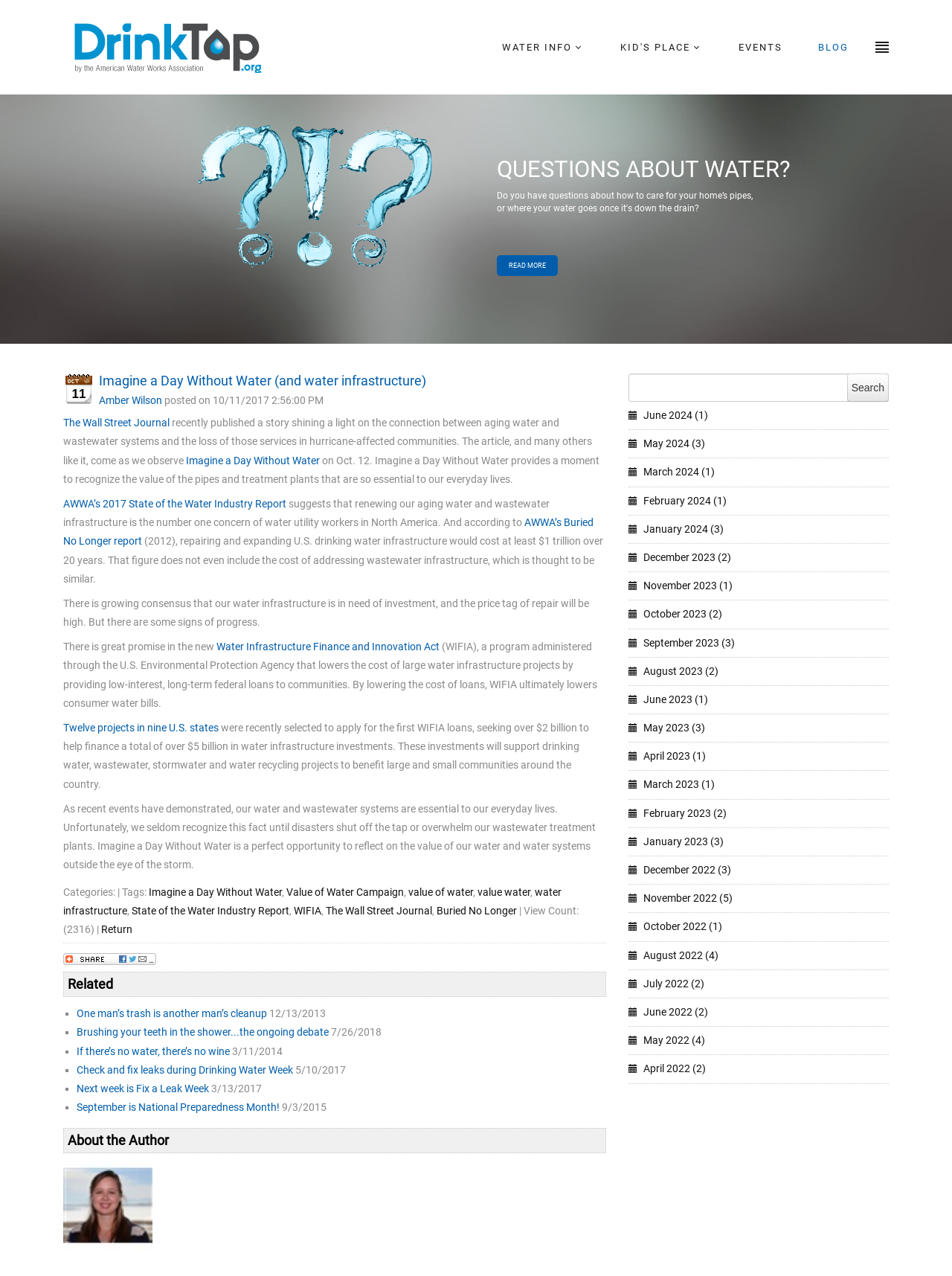Please examine the image and provide a detailed answer to the question: What is the name of the report mentioned in the article?

The article mentions 'AWWA’s 2017 State of the Water Industry Report' which suggests that renewing our aging water and wastewater infrastructure is the number one concern of water utility workers in North America.